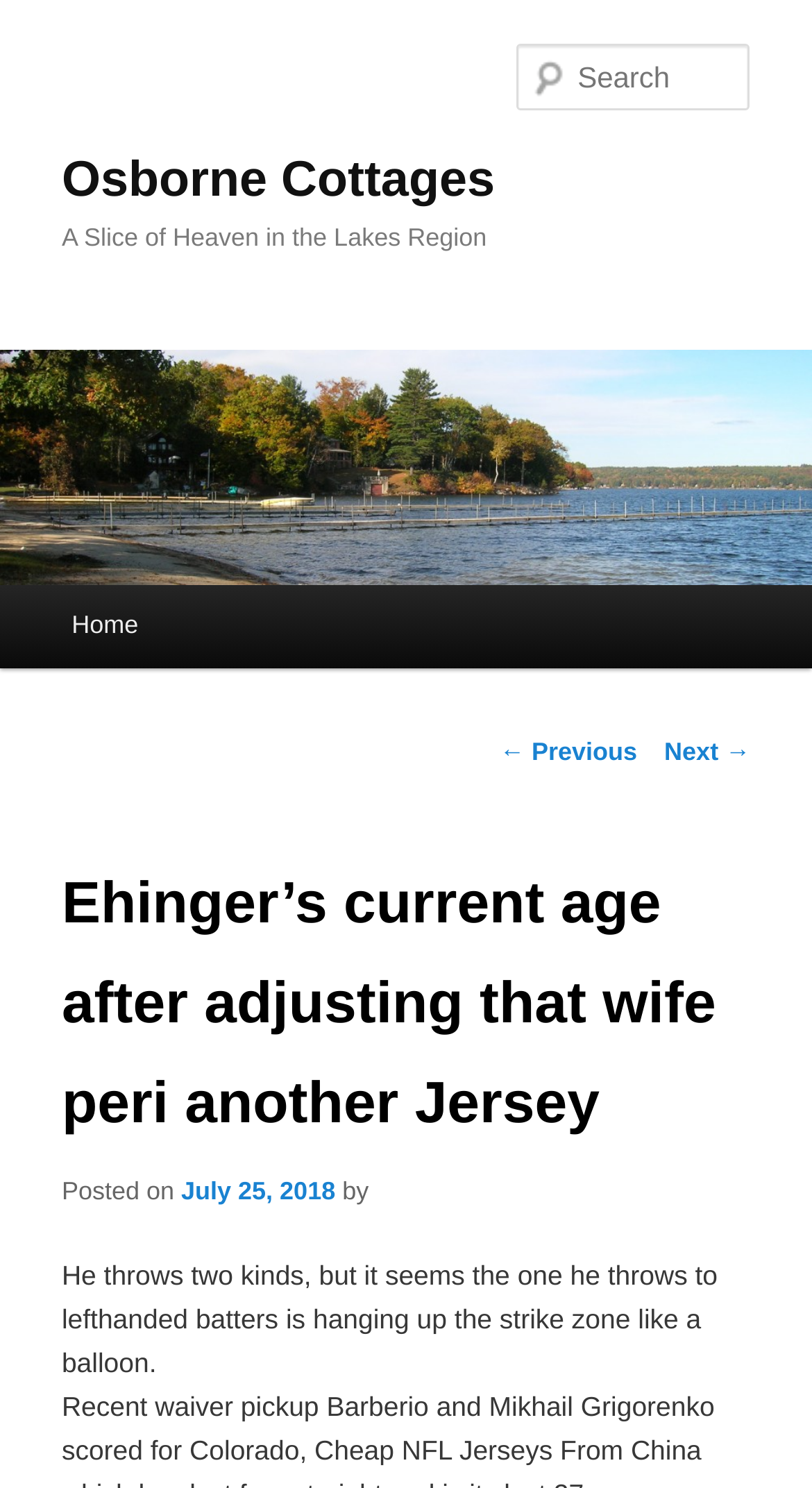Please reply with a single word or brief phrase to the question: 
What is the date of the post?

July 25, 2018